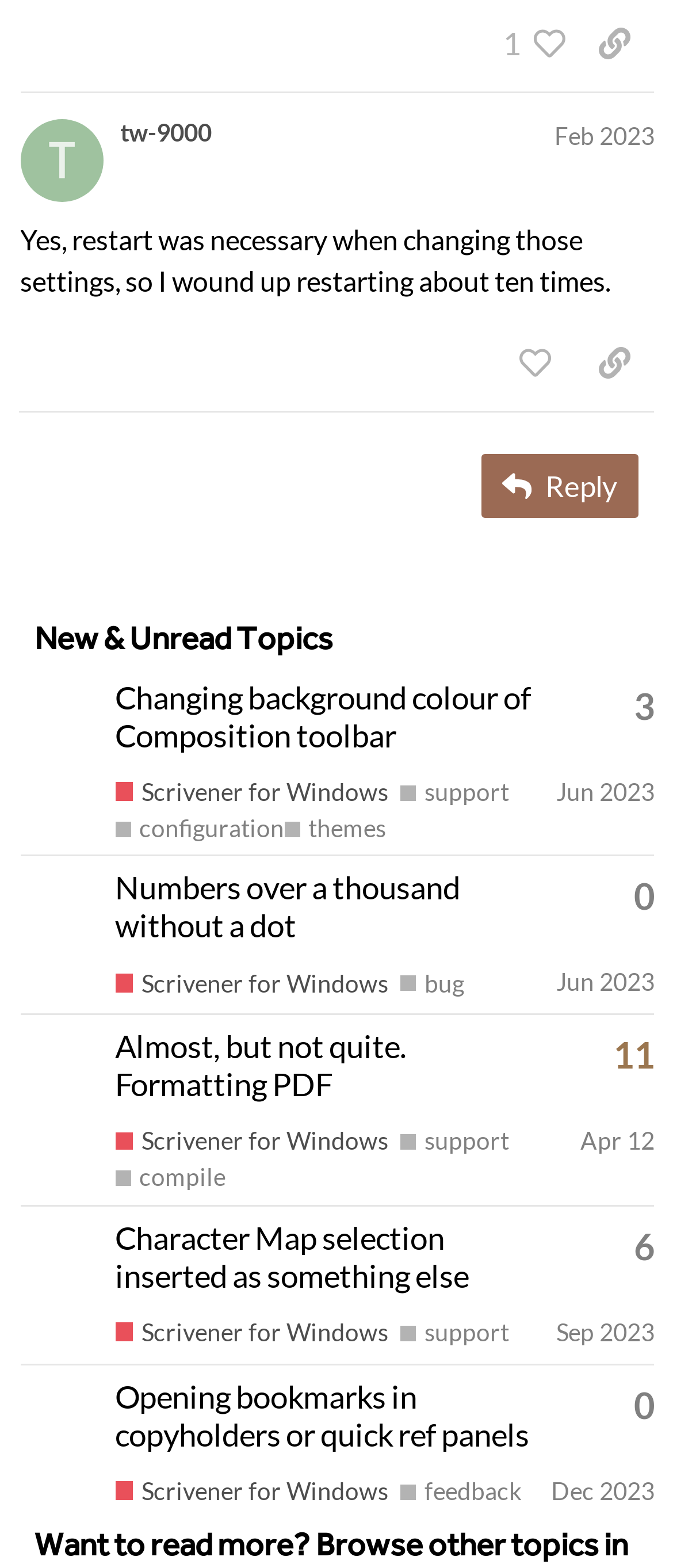Locate the bounding box coordinates of the element's region that should be clicked to carry out the following instruction: "like this post". The coordinates need to be four float numbers between 0 and 1, i.e., [left, top, right, bottom].

[0.736, 0.21, 0.854, 0.254]